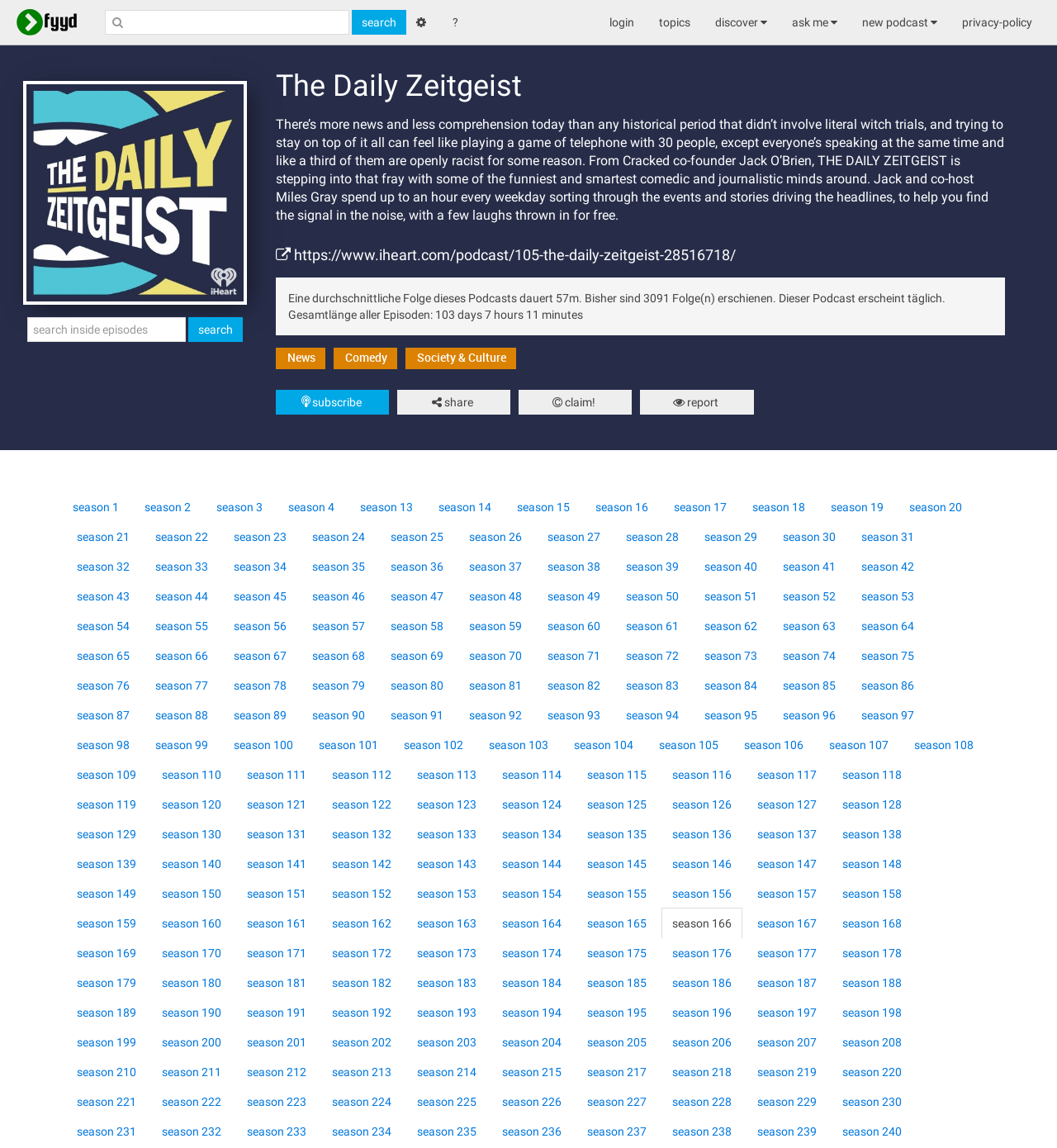Show the bounding box coordinates for the element that needs to be clicked to execute the following instruction: "subscribe". Provide the coordinates in the form of four float numbers between 0 and 1, i.e., [left, top, right, bottom].

[0.261, 0.34, 0.368, 0.361]